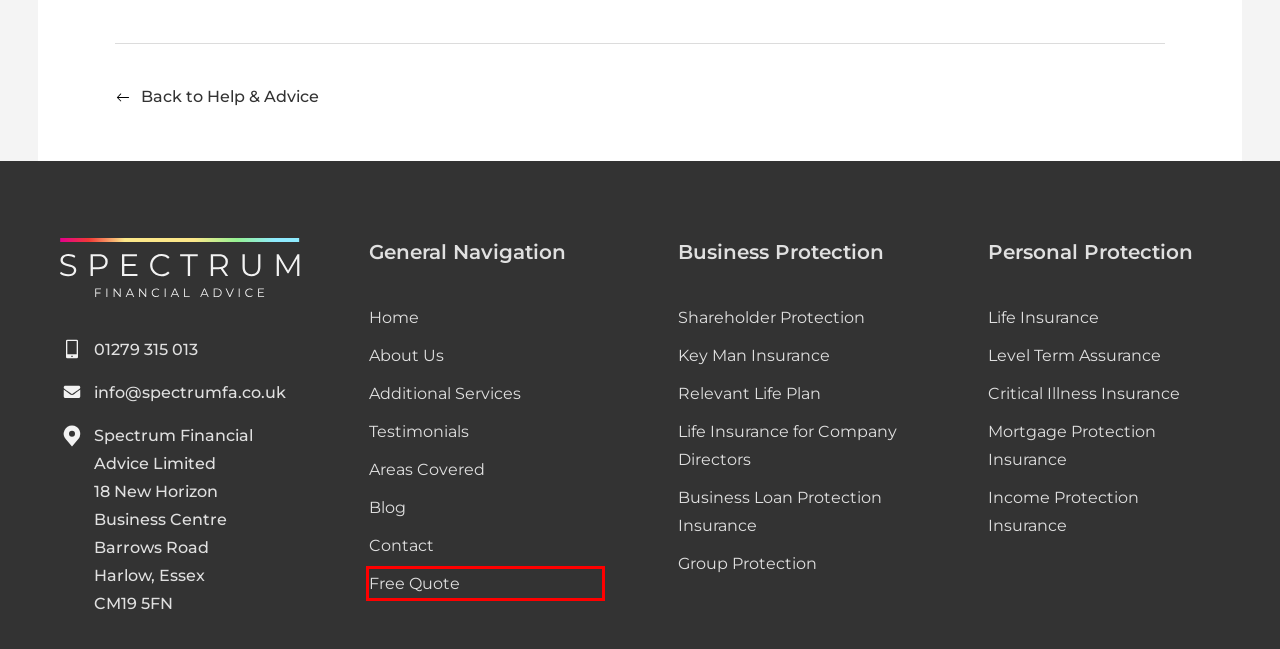You are given a screenshot depicting a webpage with a red bounding box around a UI element. Select the description that best corresponds to the new webpage after clicking the selected element. Here are the choices:
A. Local Financial Advisor Reviews | Spectrum Financial Advice
B. Independent Financial Advice UK | Spectrum Financial Advice
C. Privacy Policy | Spectrum Financial Advice
D. Key Man Insurance UK | Insure Your Business’ Most Valuable Staff
E. Business Loan Protection Insurance | Spectrum FA Business Protection
F. Critical Illness Insurance UK | Spectrum Financial Advice
G. Financial Advisor Free Quote | Spectrum Financial Advice
H. Shareholder Protection Insurance | Spectrum Financial Advice

G